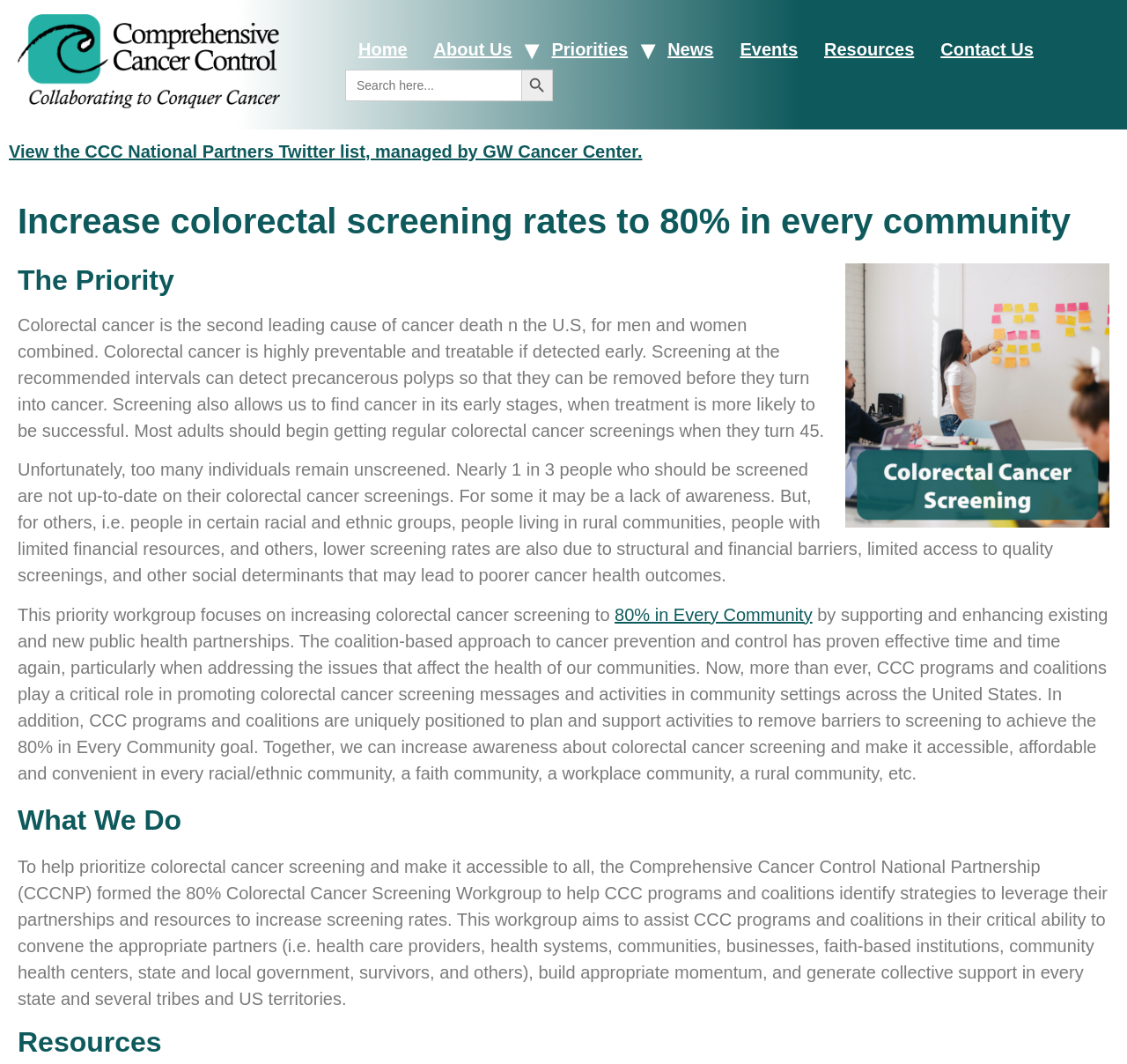Extract the bounding box of the UI element described as: "Events".

[0.645, 0.027, 0.72, 0.065]